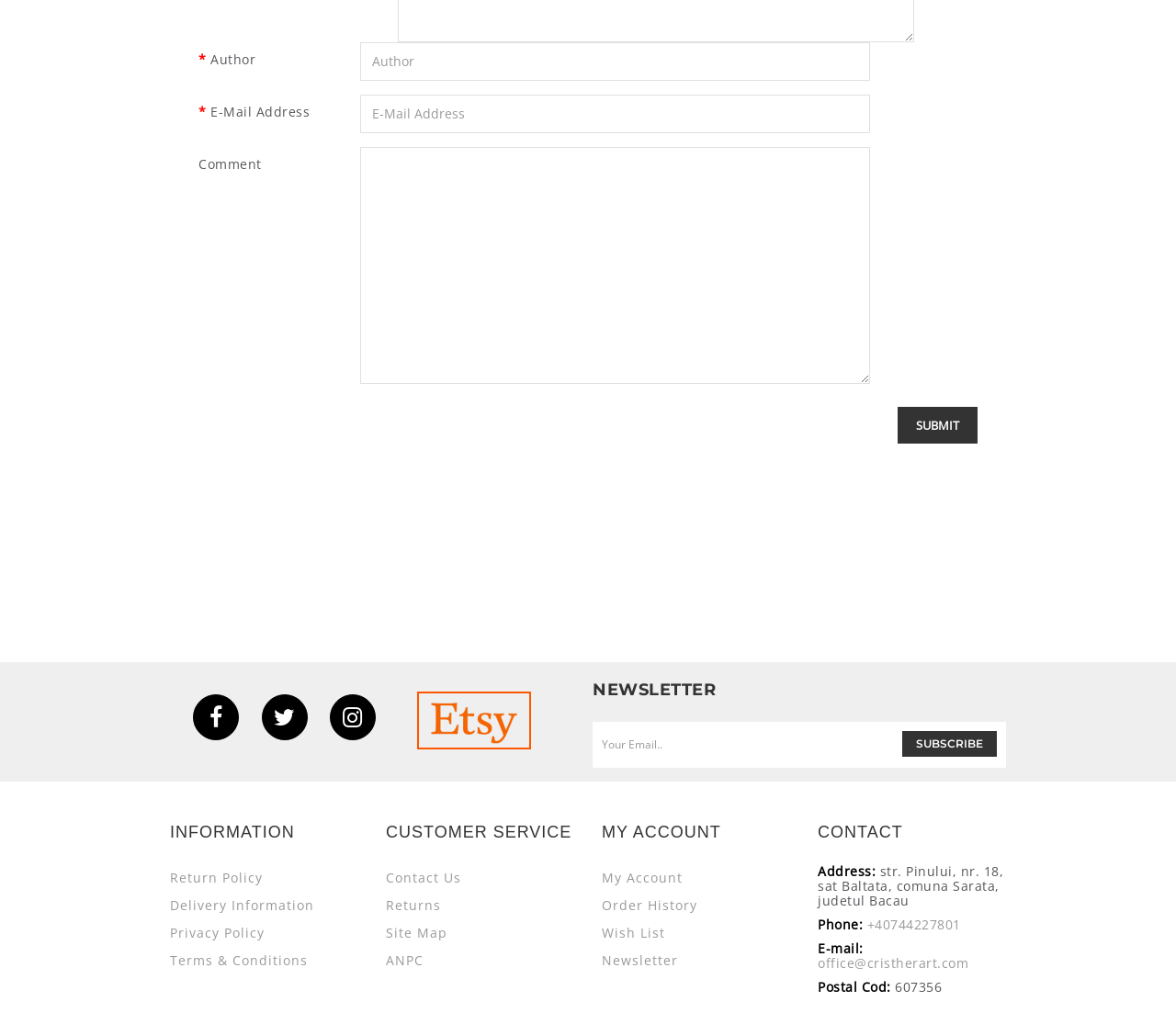What is the purpose of the textbox with label 'Author'?
Offer a detailed and exhaustive answer to the question.

The textbox with label 'Author' is likely used to enter the author's name, possibly for a comment or review submission, as it is accompanied by other textboxes for email address and comment.